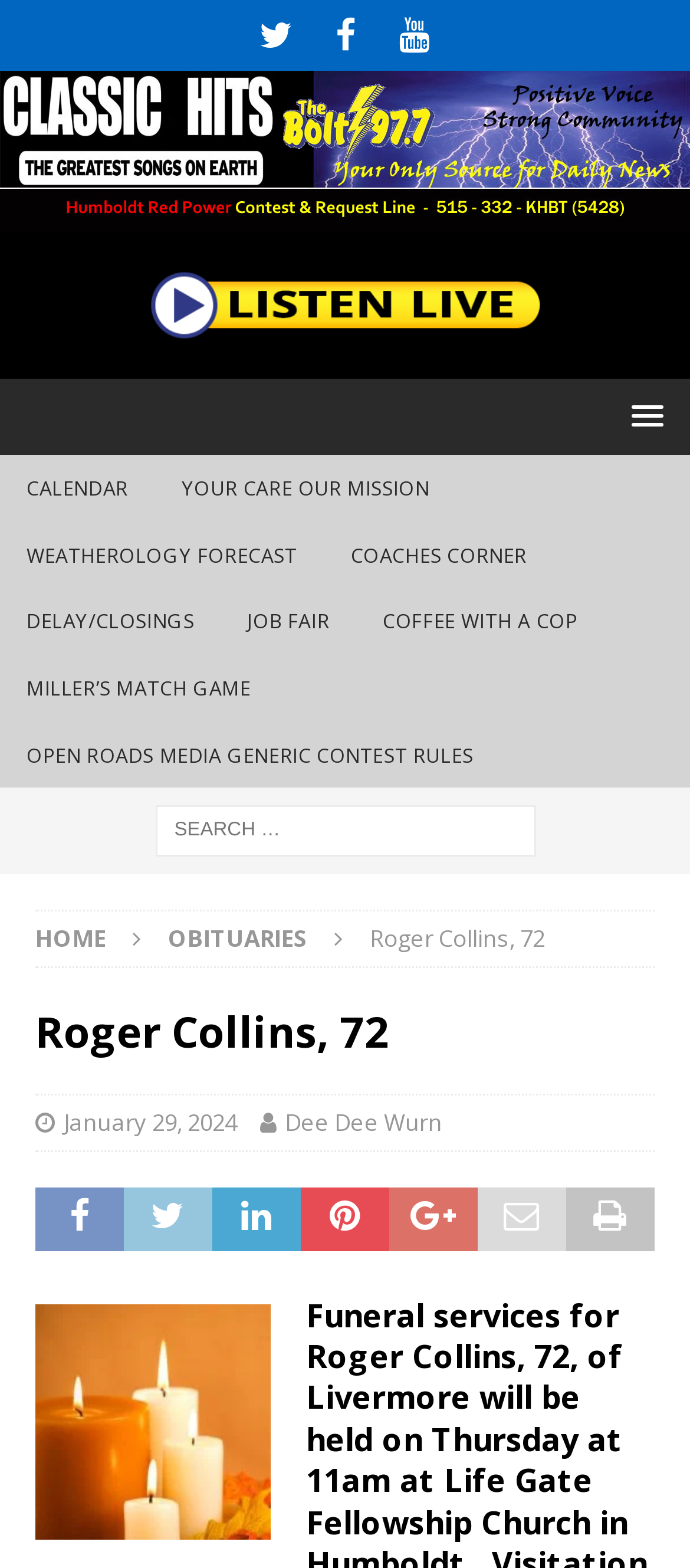Locate and extract the headline of this webpage.

Roger Collins, 72